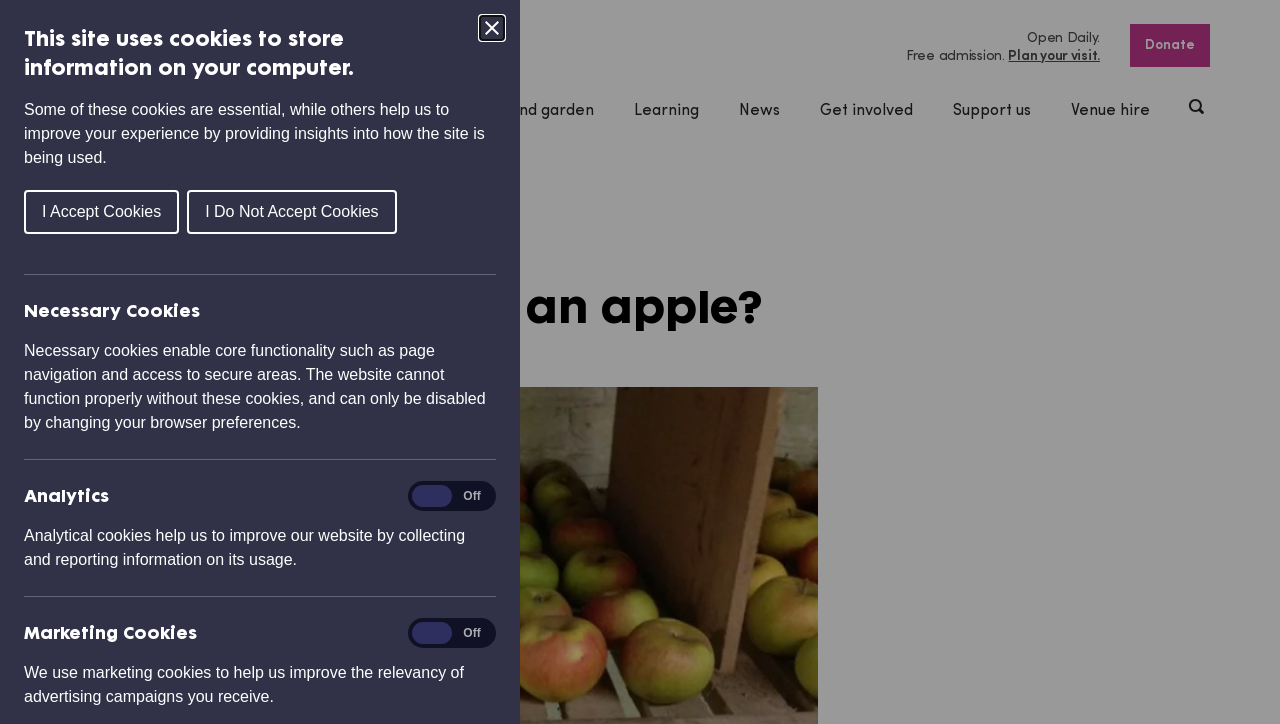Please find and report the bounding box coordinates of the element to click in order to perform the following action: "Click the Home link". The coordinates should be expressed as four float numbers between 0 and 1, in the format [left, top, right, bottom].

None